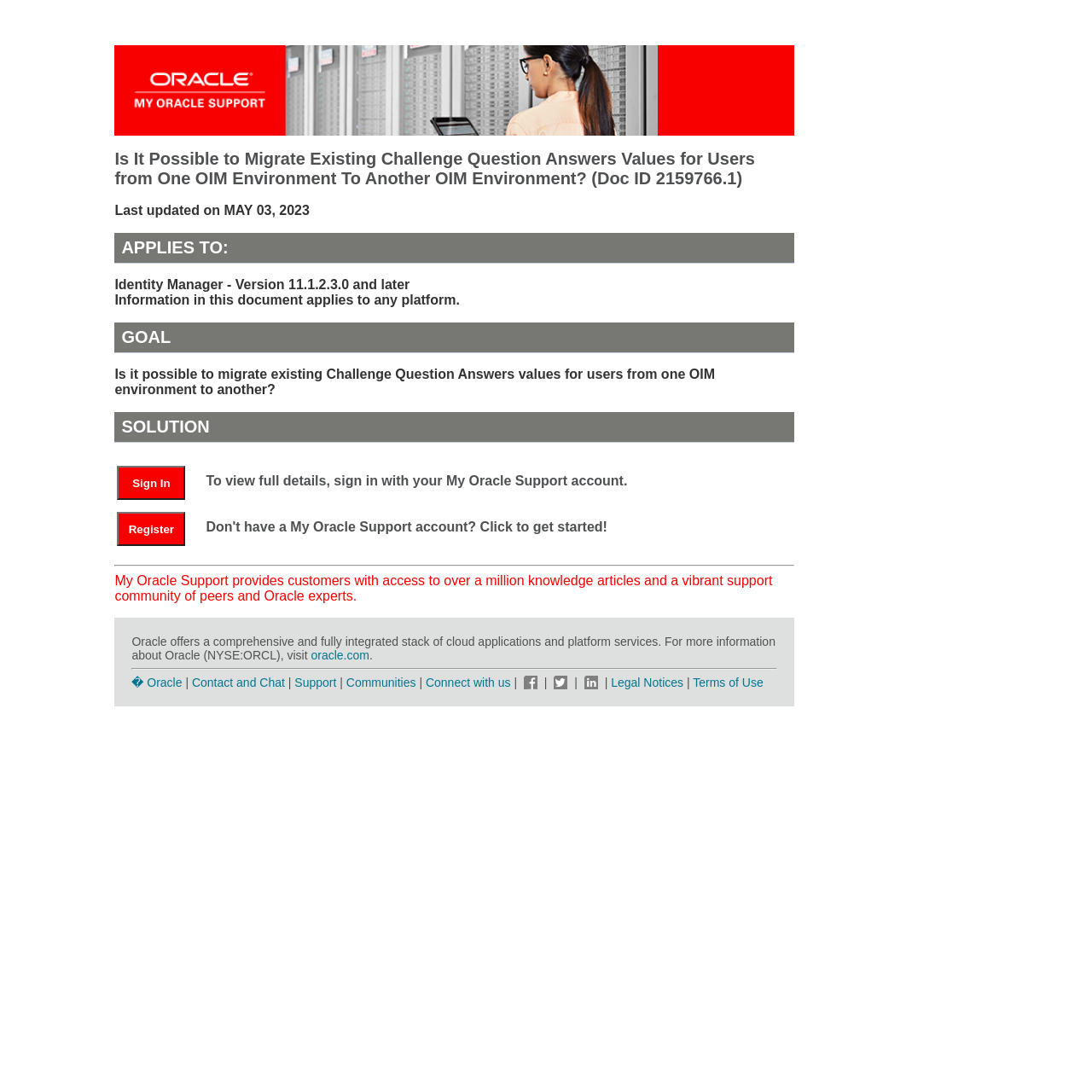What is the platform that this information applies to?
Please elaborate on the answer to the question with detailed information.

The platform that this information applies to can be found in the StaticText 'Information in this document applies to any platform.' which is located in the APPLIES TO section of the webpage.